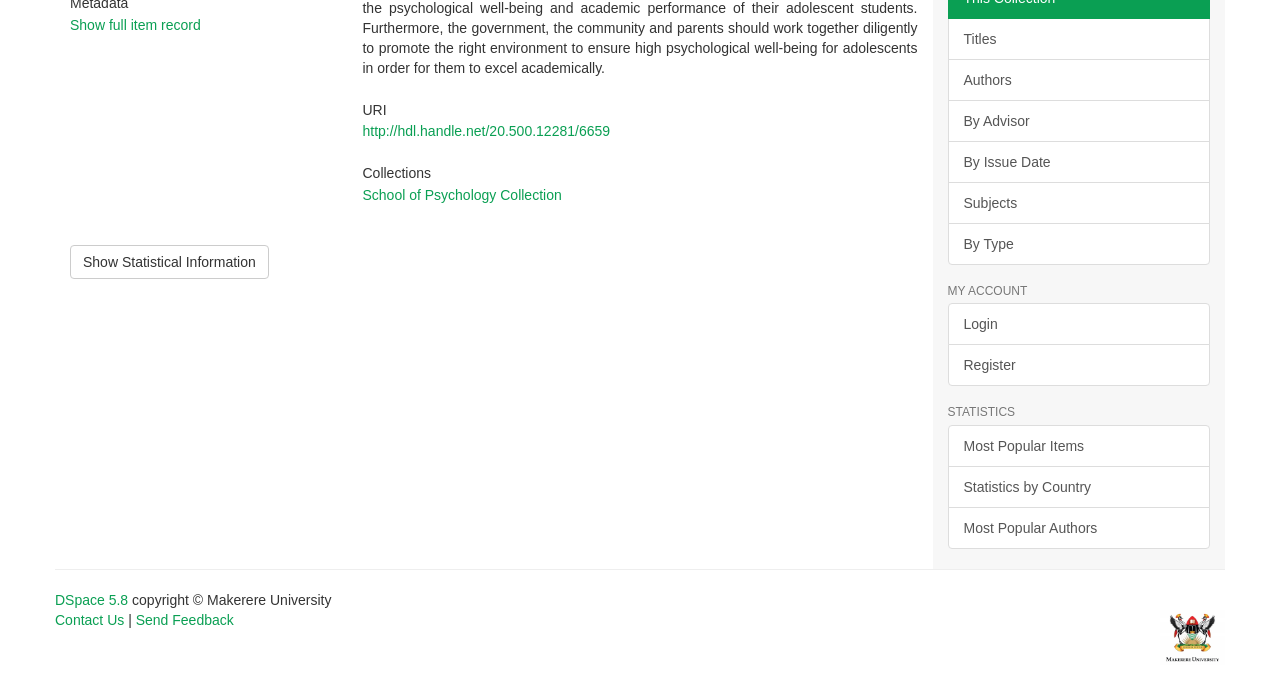Locate the bounding box of the user interface element based on this description: "Authors".

[0.74, 0.085, 0.945, 0.146]